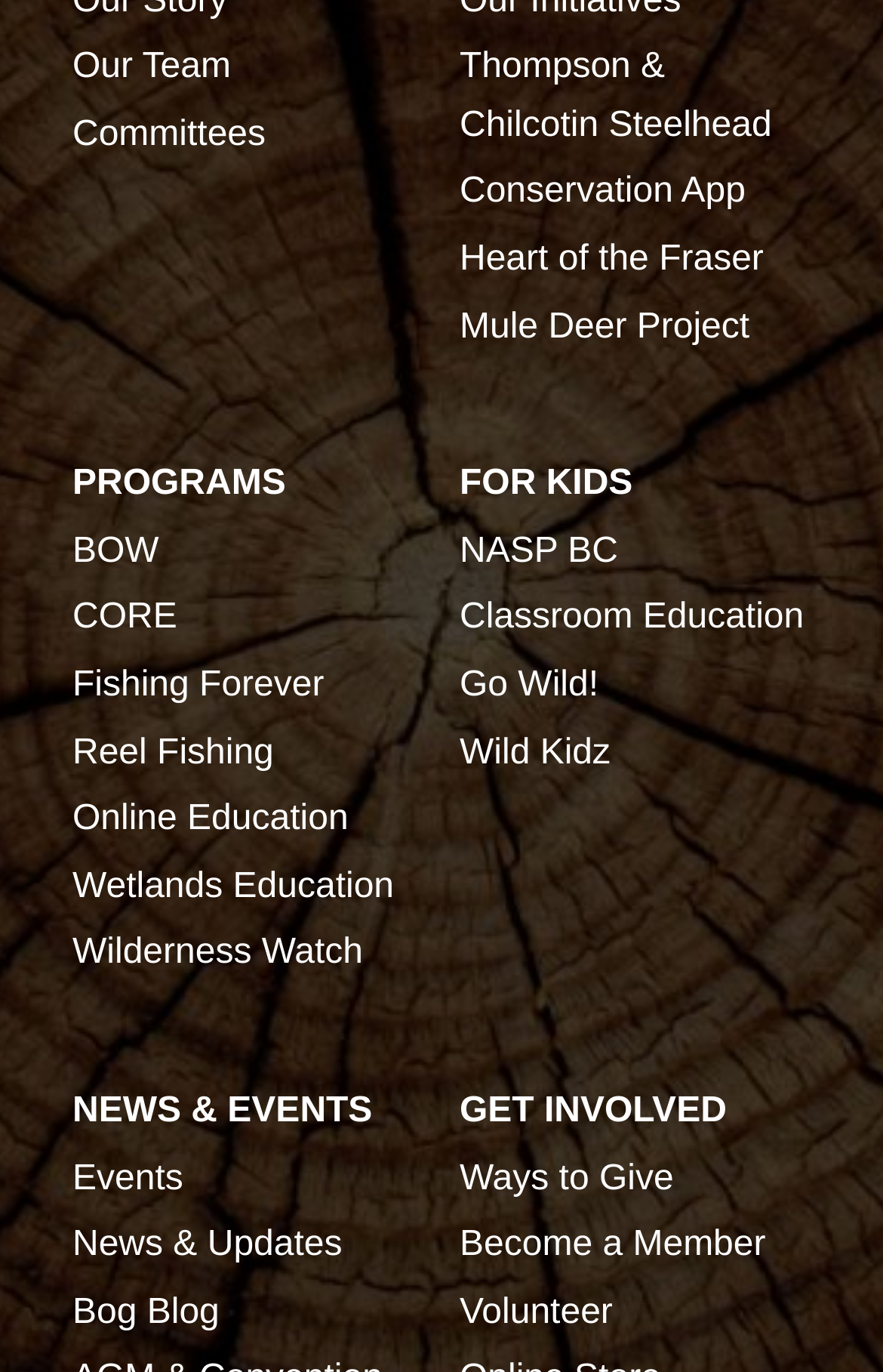What is the last link under 'NEWS & EVENTS'?
Using the information from the image, give a concise answer in one word or a short phrase.

Bog Blog